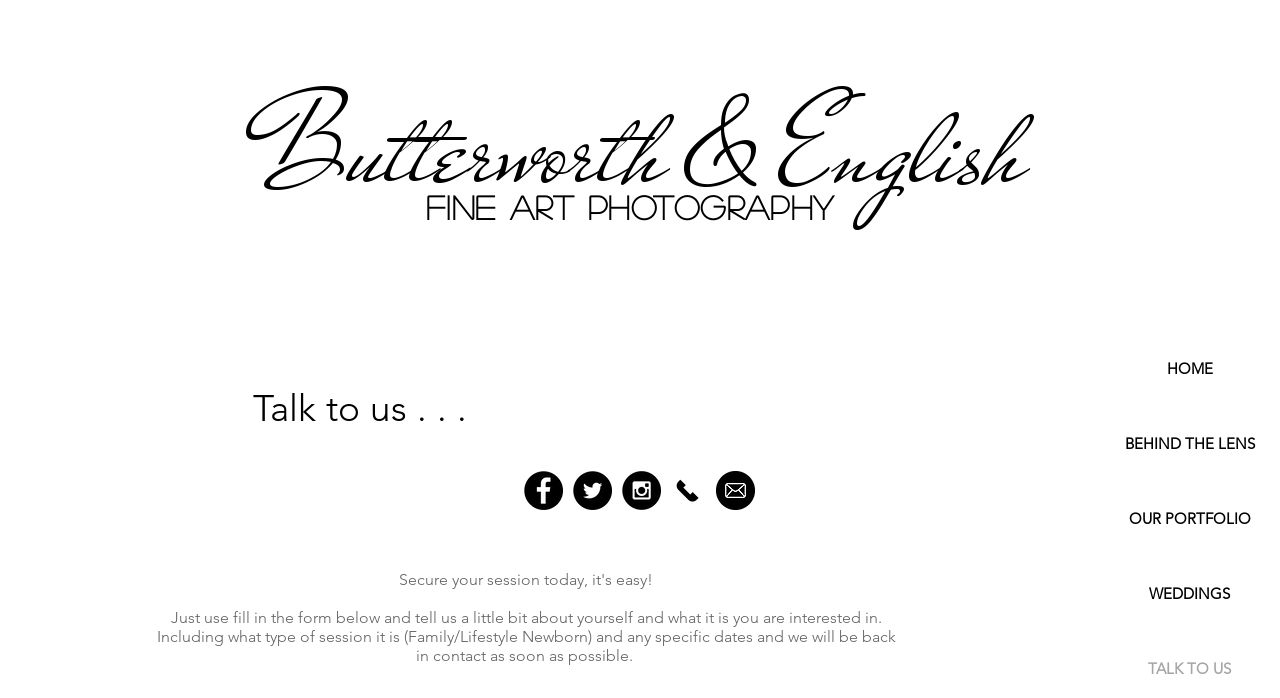Please give a succinct answer using a single word or phrase:
What is the name of the photography studio?

Butterworth & English